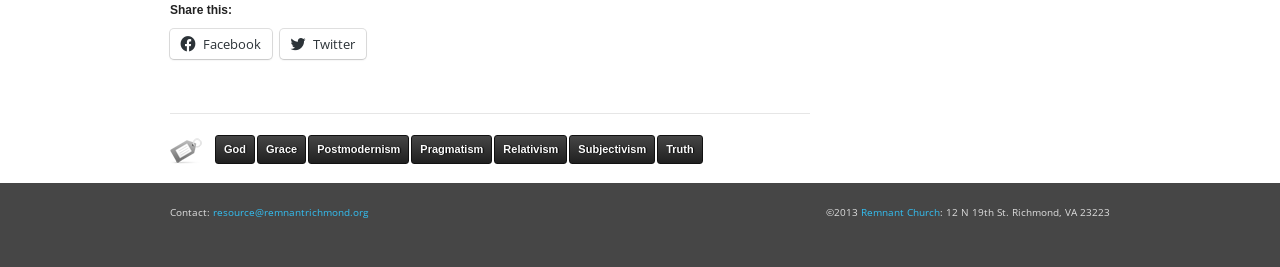Provide the bounding box coordinates, formatted as (top-left x, top-left y, bottom-right x, bottom-right y), with all values being floating point numbers between 0 and 1. Identify the bounding box of the UI element that matches the description: Remnant Church

[0.673, 0.767, 0.734, 0.82]